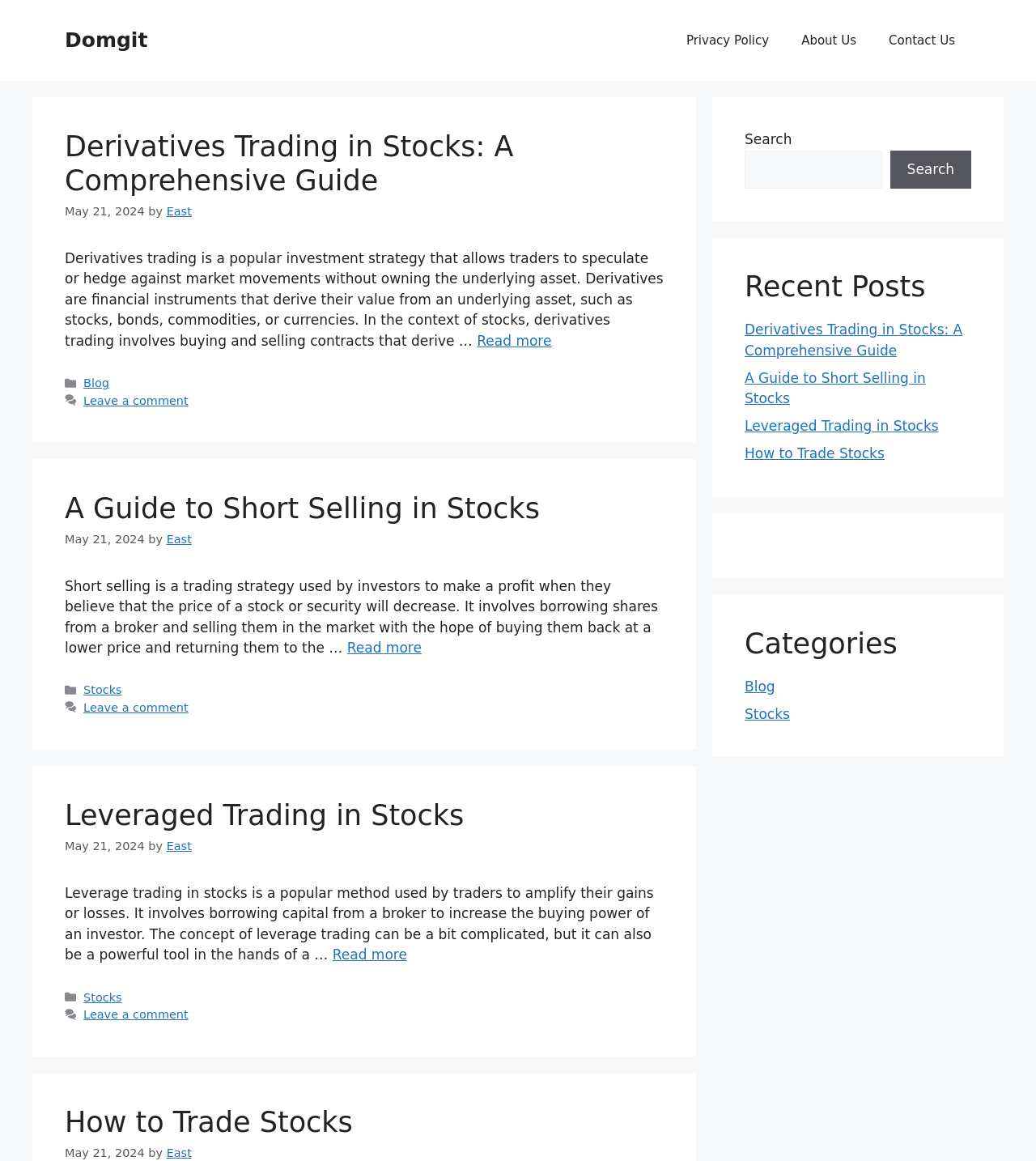Offer an extensive depiction of the webpage and its key elements.

The webpage is about Domgit, a celebrity profile and net worth website. At the top, there is a banner with the site's name, followed by a navigation menu with links to "Privacy Policy", "About Us", and "Contact Us". 

Below the navigation menu, there are three articles with headings "Derivatives Trading in Stocks: A Comprehensive Guide", "A Guide to Short Selling in Stocks", and "Leveraged Trading in Stocks". Each article has a brief summary, a "Read more" link, and metadata including the date "May 21, 2024" and the author "East". The articles are arranged vertically, with the first article at the top and the third article at the bottom.

To the right of the articles, there are four complementary sections. The first section has a search bar with a "Search" button. The second section displays "Recent Posts" with links to the four articles mentioned earlier. The third section is empty, and the fourth section lists "Categories" with links to "Blog" and "Stocks".

At the very bottom of the webpage, there is a heading "How to Trade Stocks" with a link to the corresponding article.